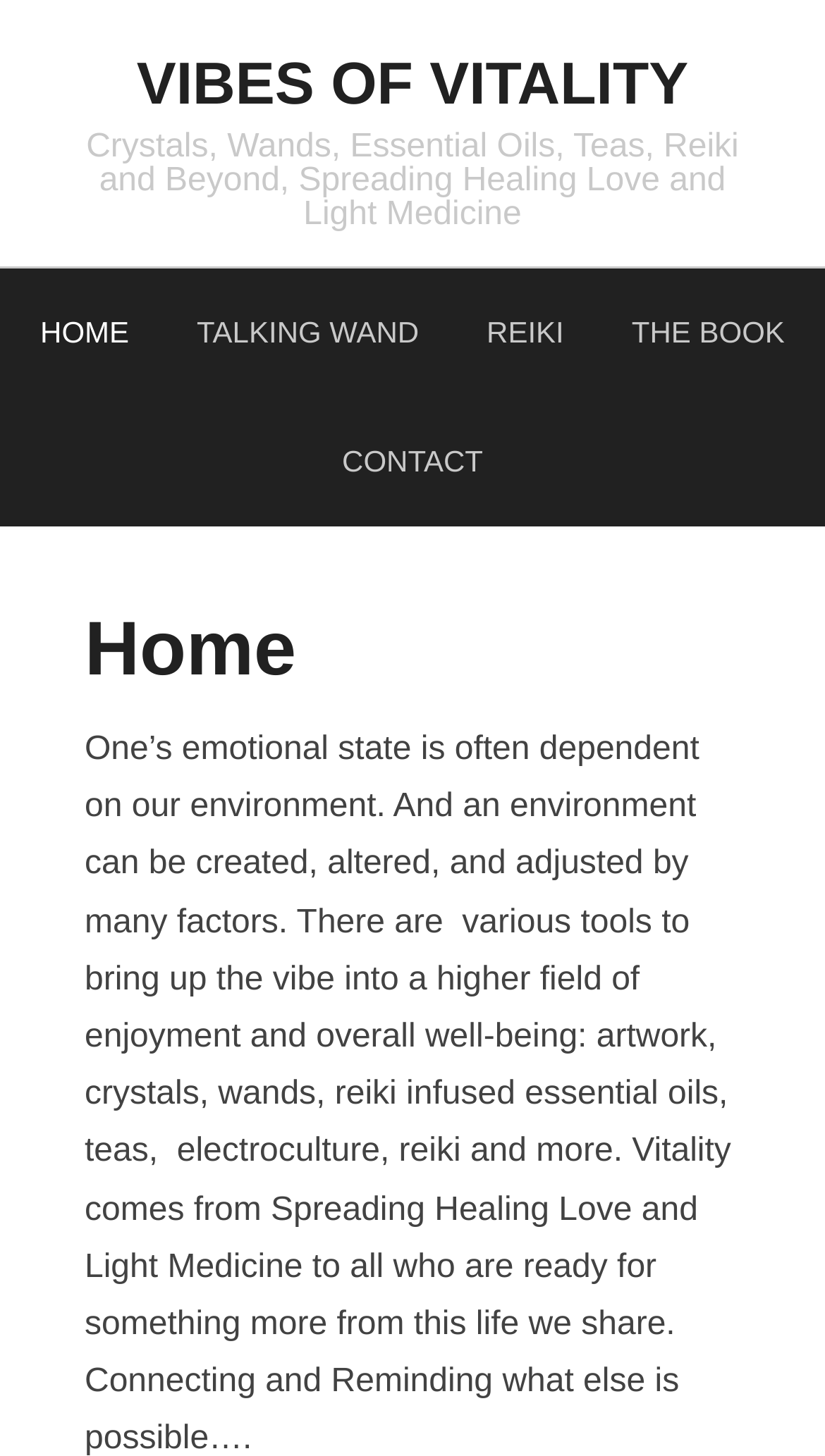What is the purpose of the website?
Please provide a comprehensive answer based on the contents of the image.

The purpose of the website can be inferred from the static text element that mentions 'Spreading Healing Love and Light Medicine'. This suggests that the website aims to promote healing and wellness.